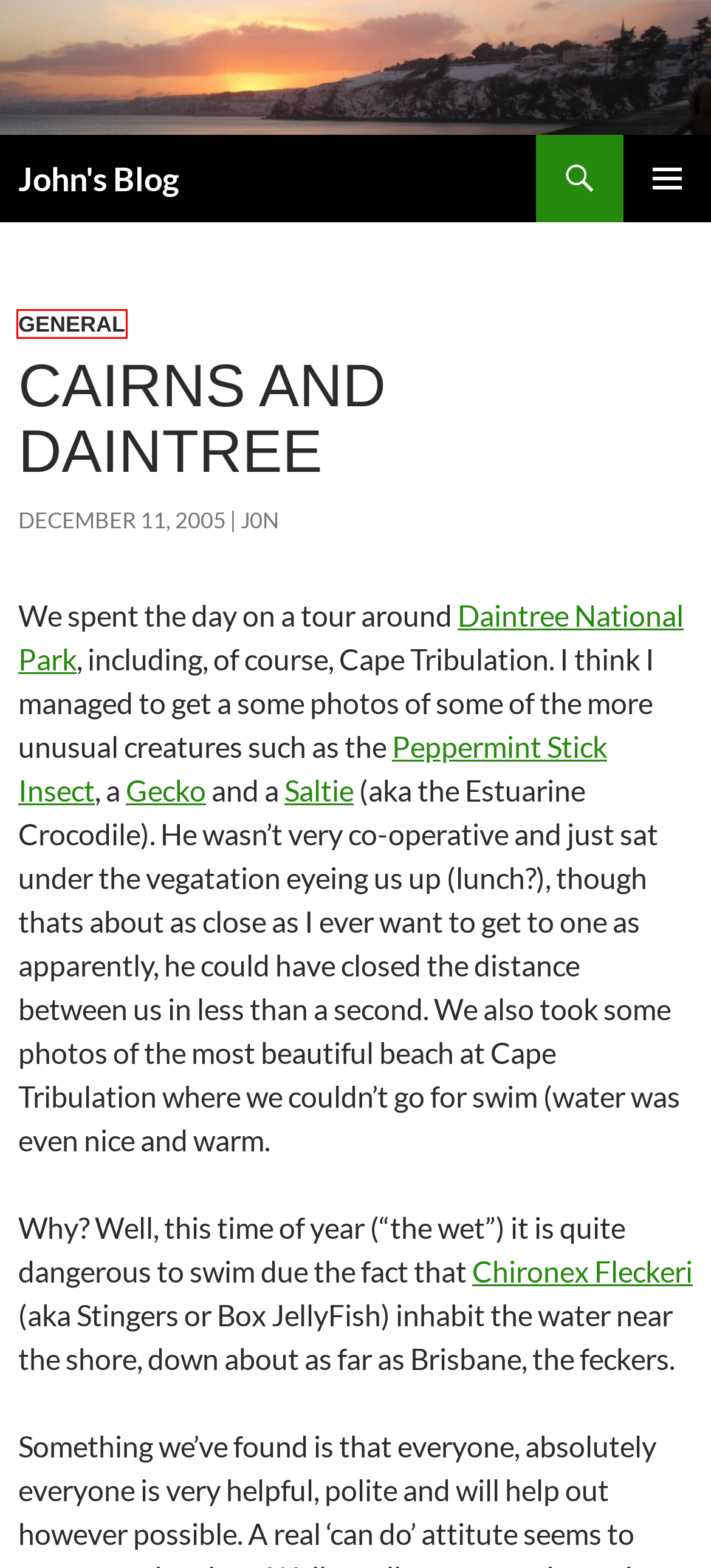You have a screenshot of a webpage with an element surrounded by a red bounding box. Choose the webpage description that best describes the new page after clicking the element inside the red bounding box. Here are the candidates:
A. August | 2006 | John's Blog
B. January | 2006 | John's Blog
C. November | 2003 | John's Blog
D. John's Blog | Random thoughts — Mostly Amateur Radio, Satellite, Linux or Work related.
E. General | John's Blog
F. January | 2012 | John's Blog
G. Satellites | John's Blog
H. August | 2010 | John's Blog

E